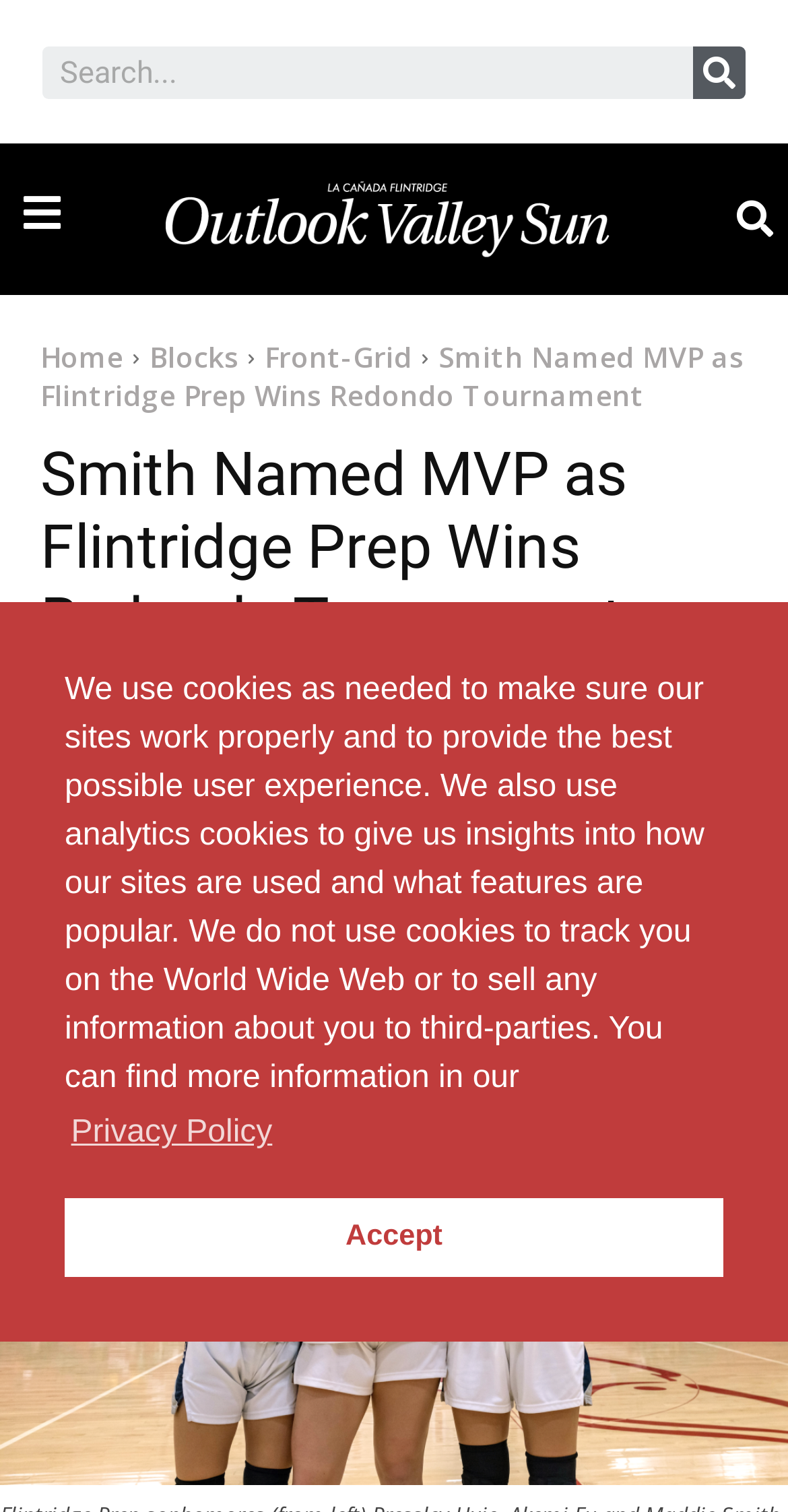How many social media links are there?
Please respond to the question with a detailed and well-explained answer.

I found the answer by looking at the links ' Facebook', ' Twitter', and '' which are social media links, and counting them to find that there are 3 social media links.